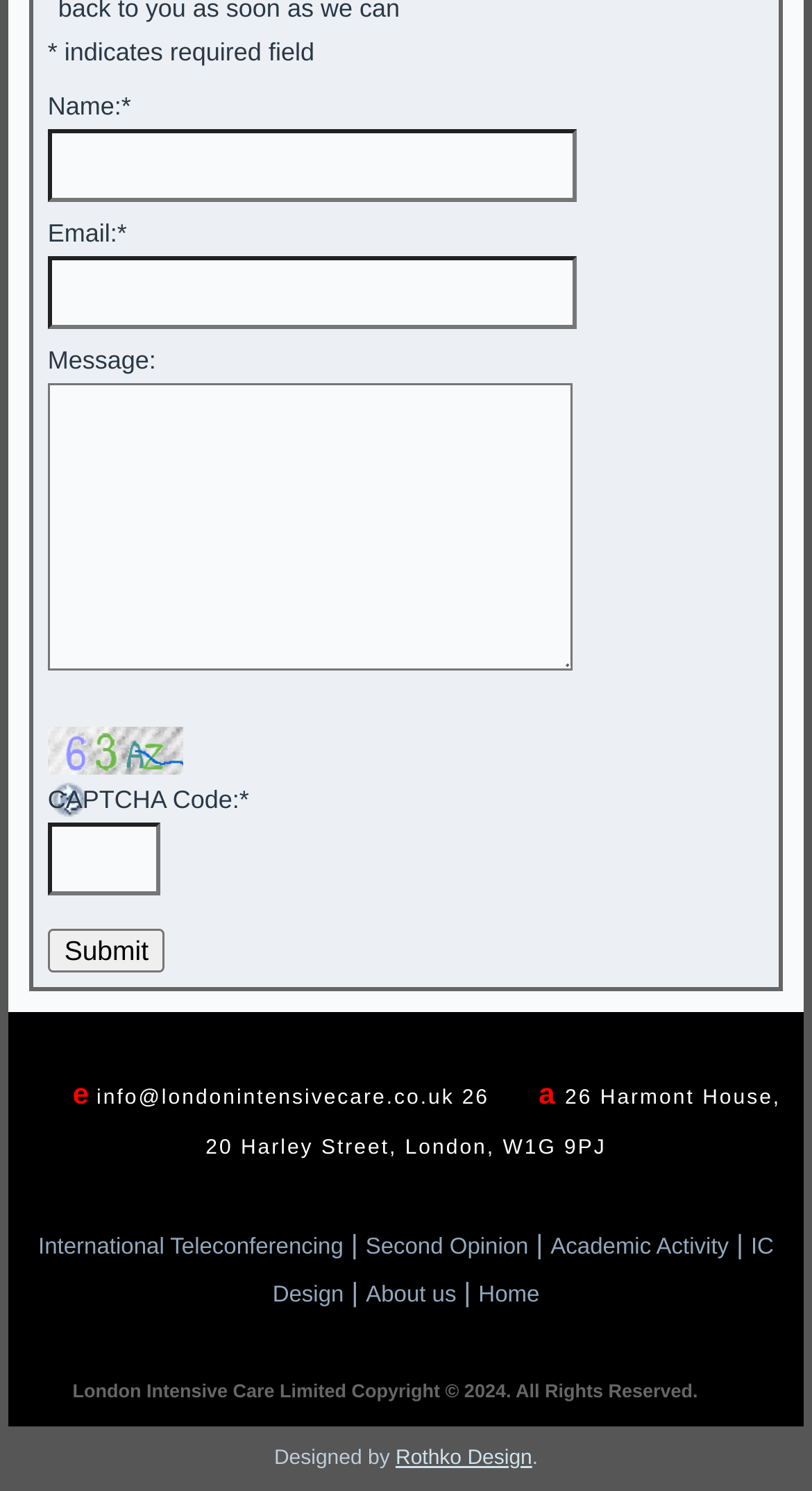Please locate the bounding box coordinates of the element that should be clicked to achieve the given instruction: "Refresh the CAPTCHA image".

[0.059, 0.523, 0.115, 0.544]